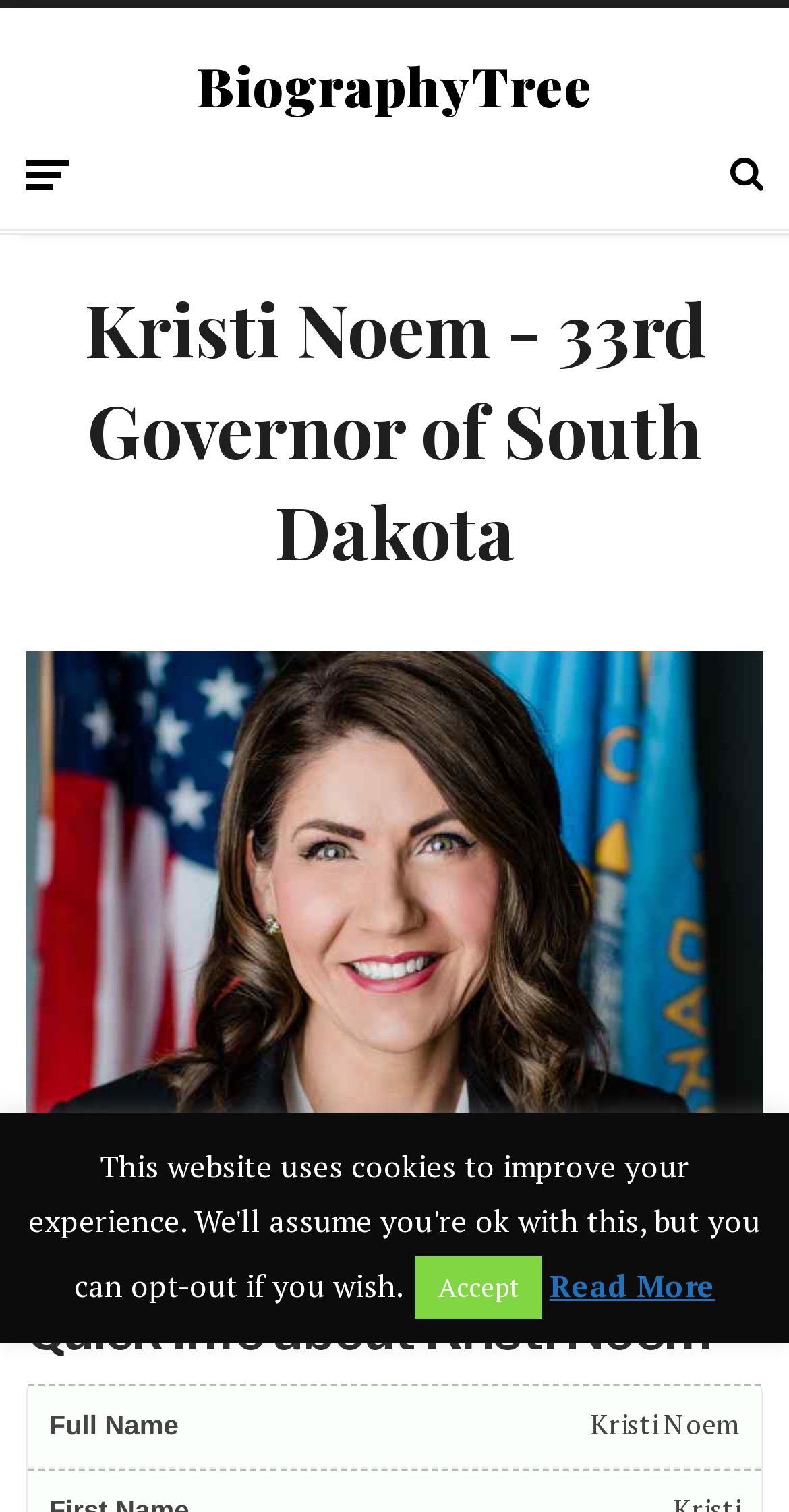What is the zodiac sign of Kristi Noem?
Use the image to give a comprehensive and detailed response to the question.

I found the answer by looking at the 'Quick Info about Kristi Noem' section, where it lists her zodiac sign as Sagittarius.